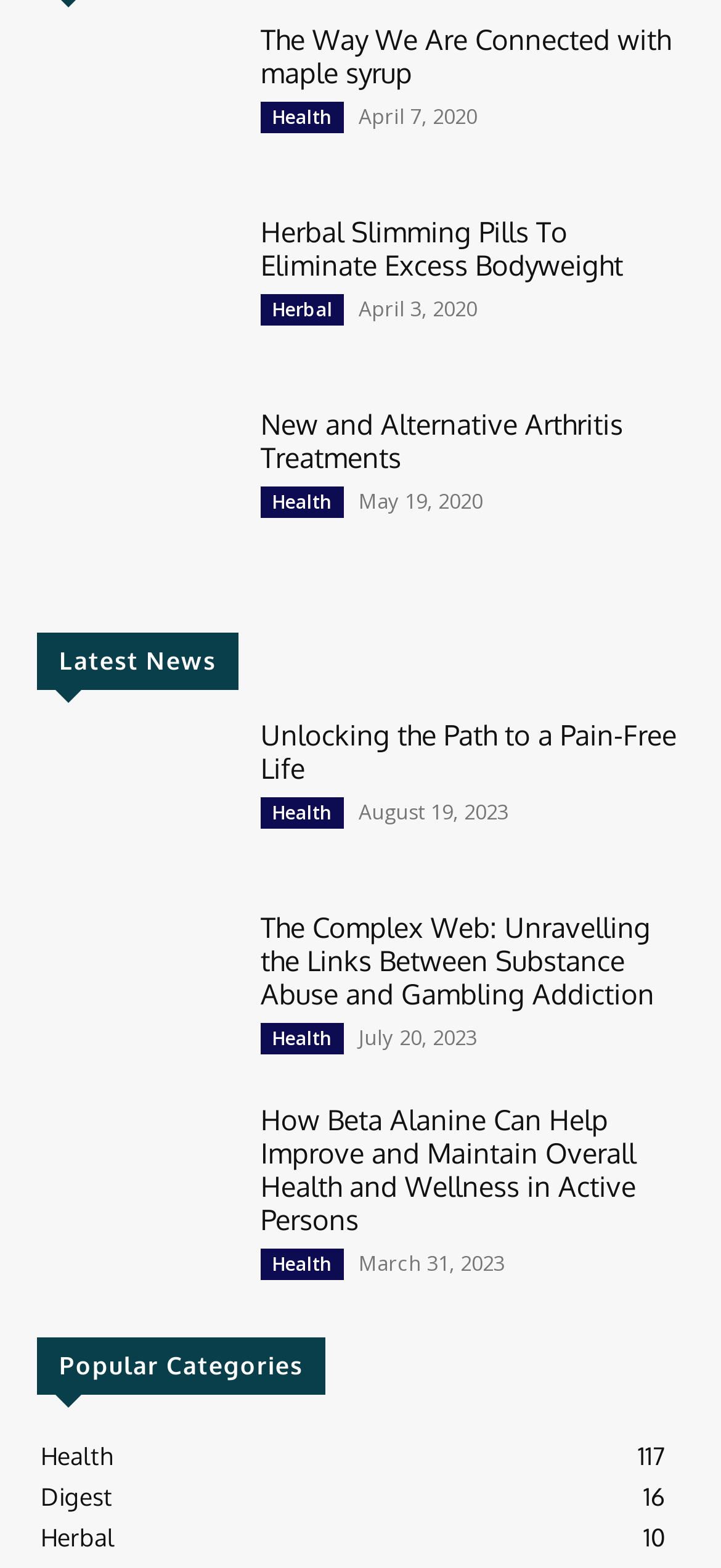Please give a one-word or short phrase response to the following question: 
How many articles are listed on this webpage?

8